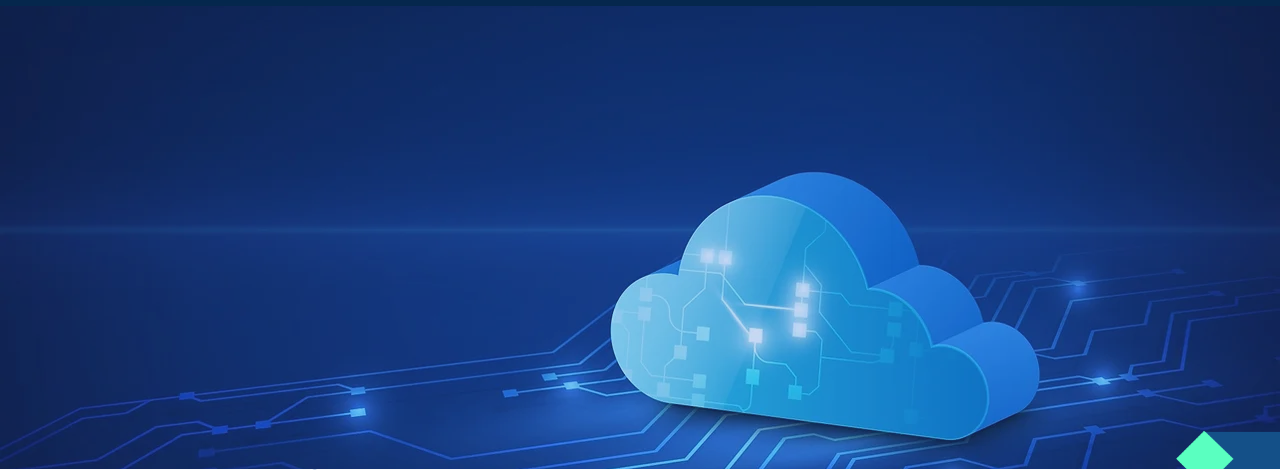Respond with a single word or phrase to the following question:
What patterns adorn the cloud icon?

Circuit patterns